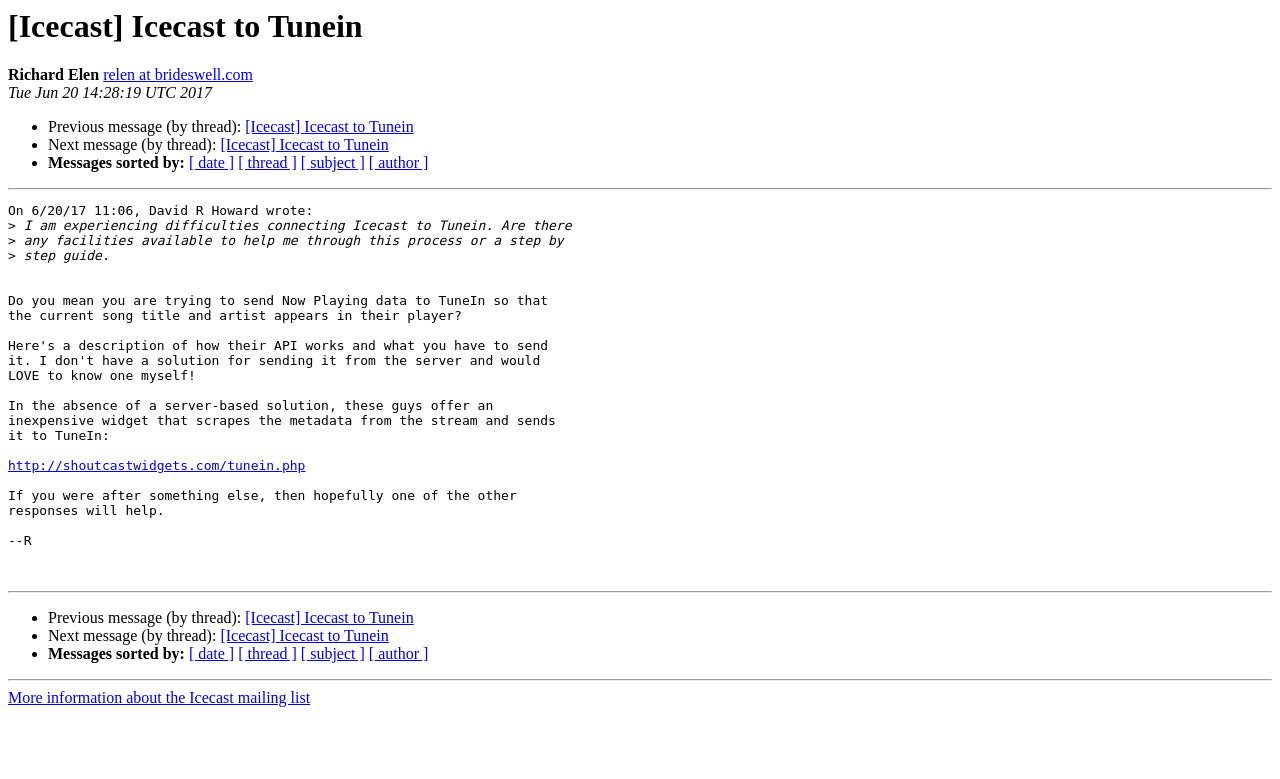Determine the bounding box coordinates of the target area to click to execute the following instruction: "Sort messages by date."

[0.148, 0.198, 0.183, 0.22]